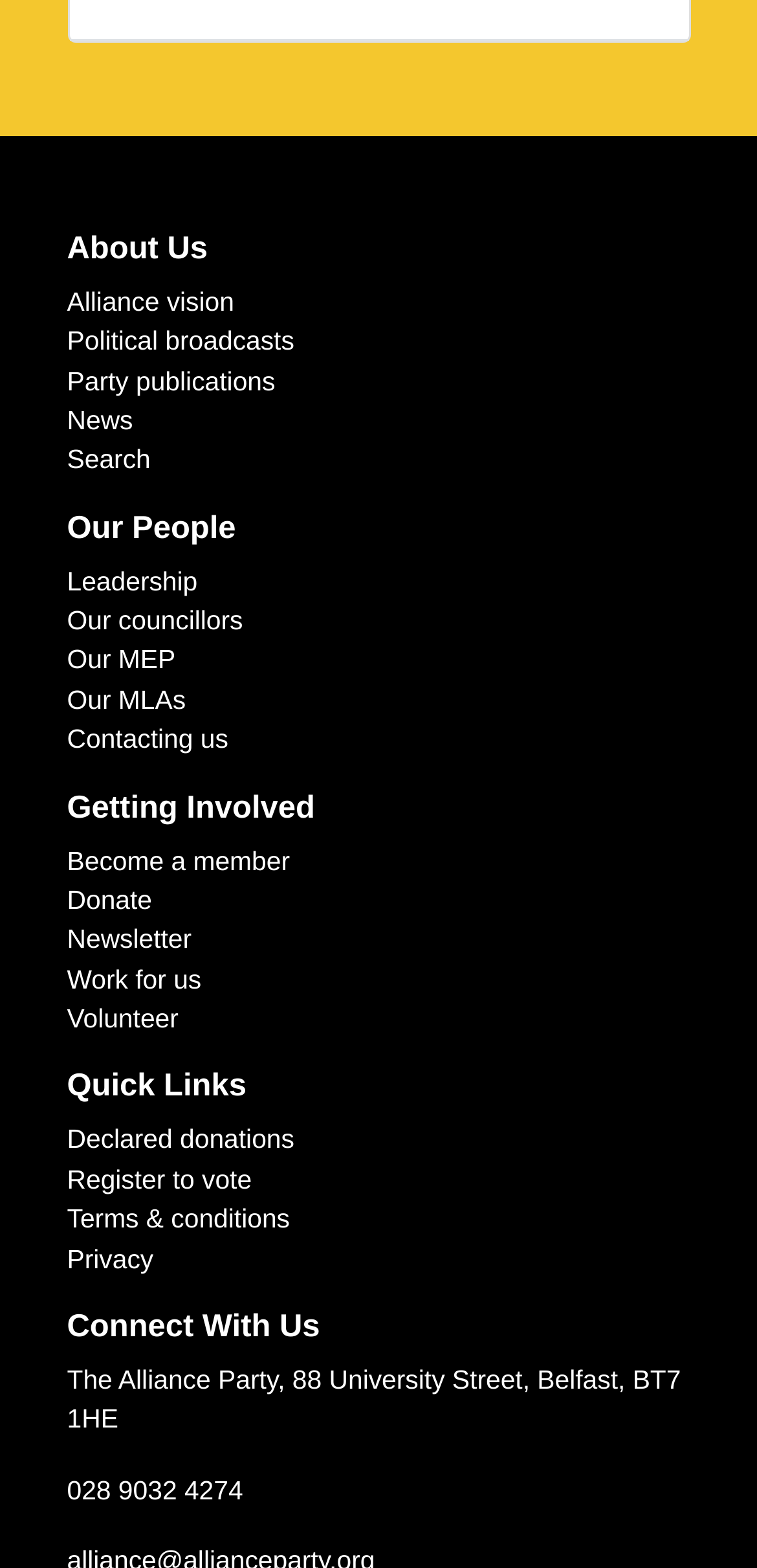Find the bounding box coordinates for the HTML element specified by: "Our councillors".

[0.088, 0.386, 0.321, 0.405]